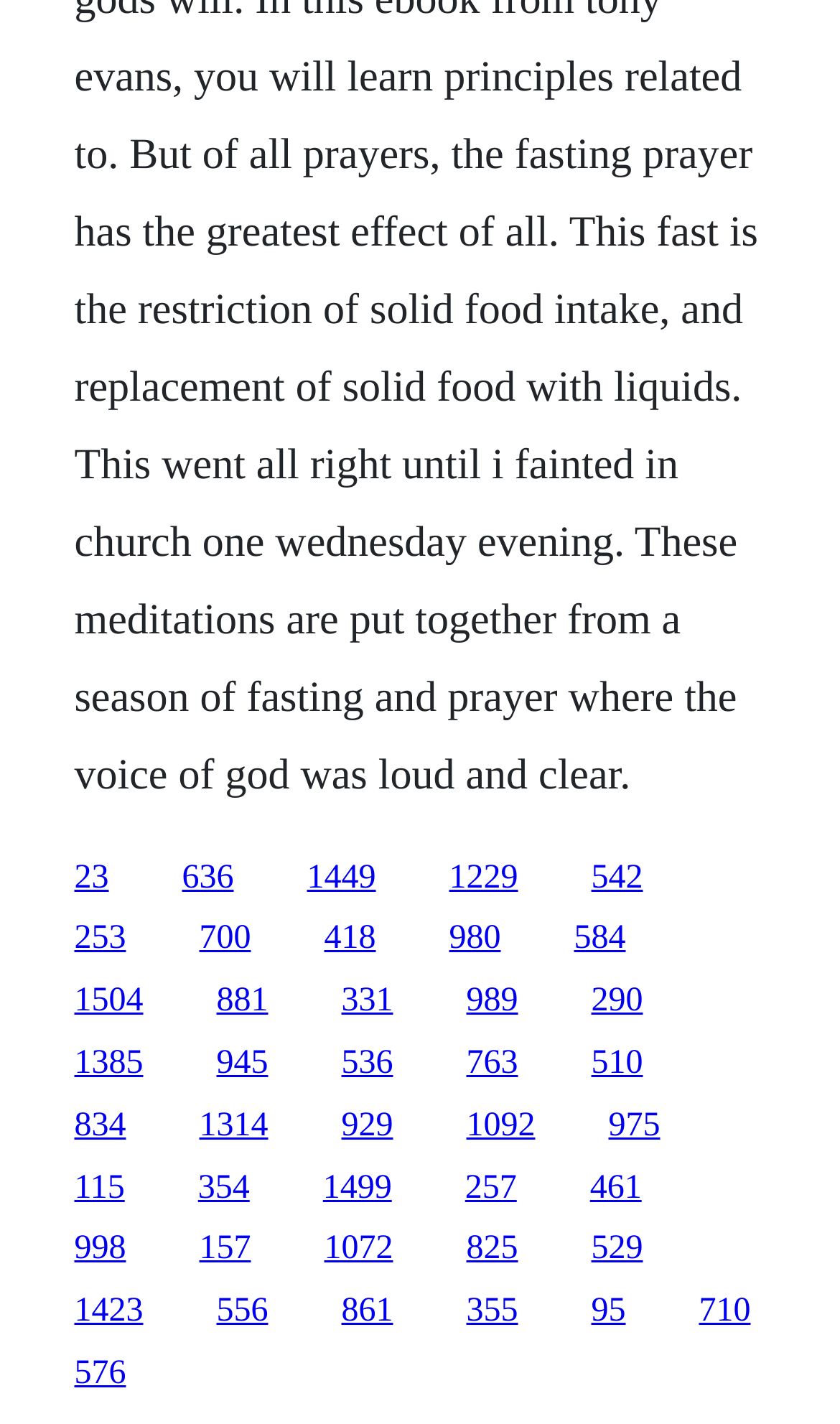Using the format (top-left x, top-left y, bottom-right x, bottom-right y), provide the bounding box coordinates for the described UI element. All values should be floating point numbers between 0 and 1: Kenya

None